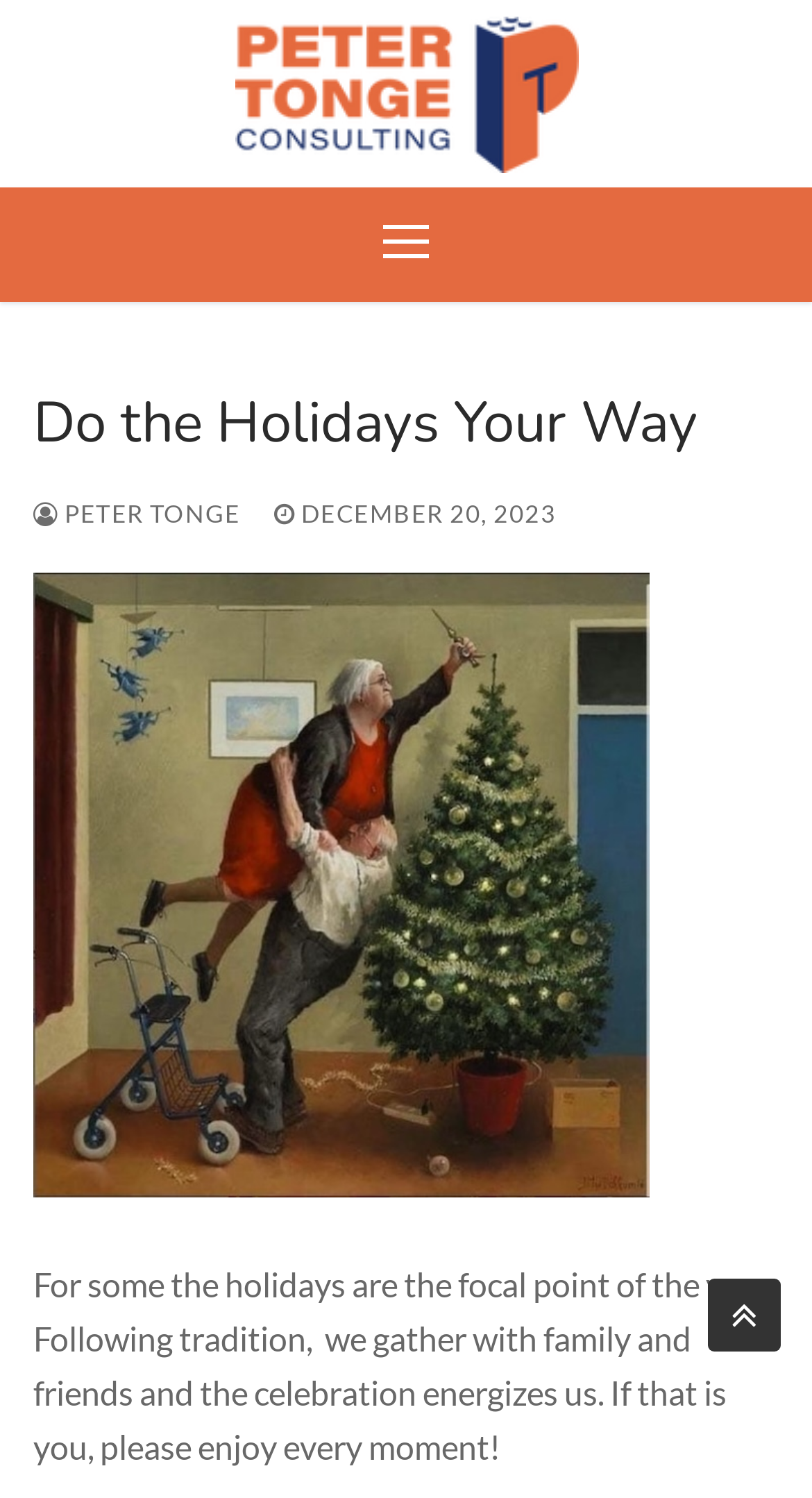What is the purpose of the webpage?
Examine the image and give a concise answer in one word or a short phrase.

To provide guidance or inspiration for the holidays